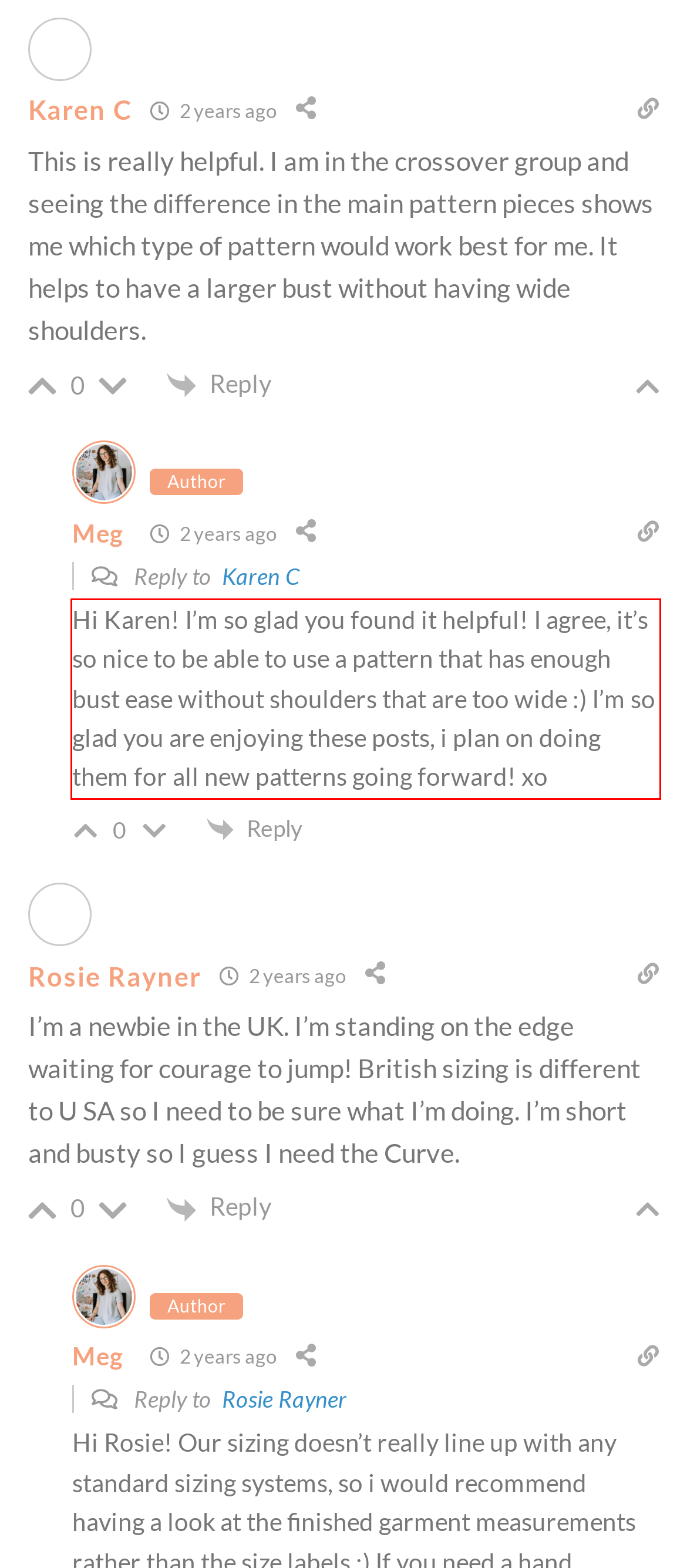Using the webpage screenshot, recognize and capture the text within the red bounding box.

Hi Karen! I’m so glad you found it helpful! I agree, it’s so nice to be able to use a pattern that has enough bust ease without shoulders that are too wide :) I’m so glad you are enjoying these posts, i plan on doing them for all new patterns going forward! xo